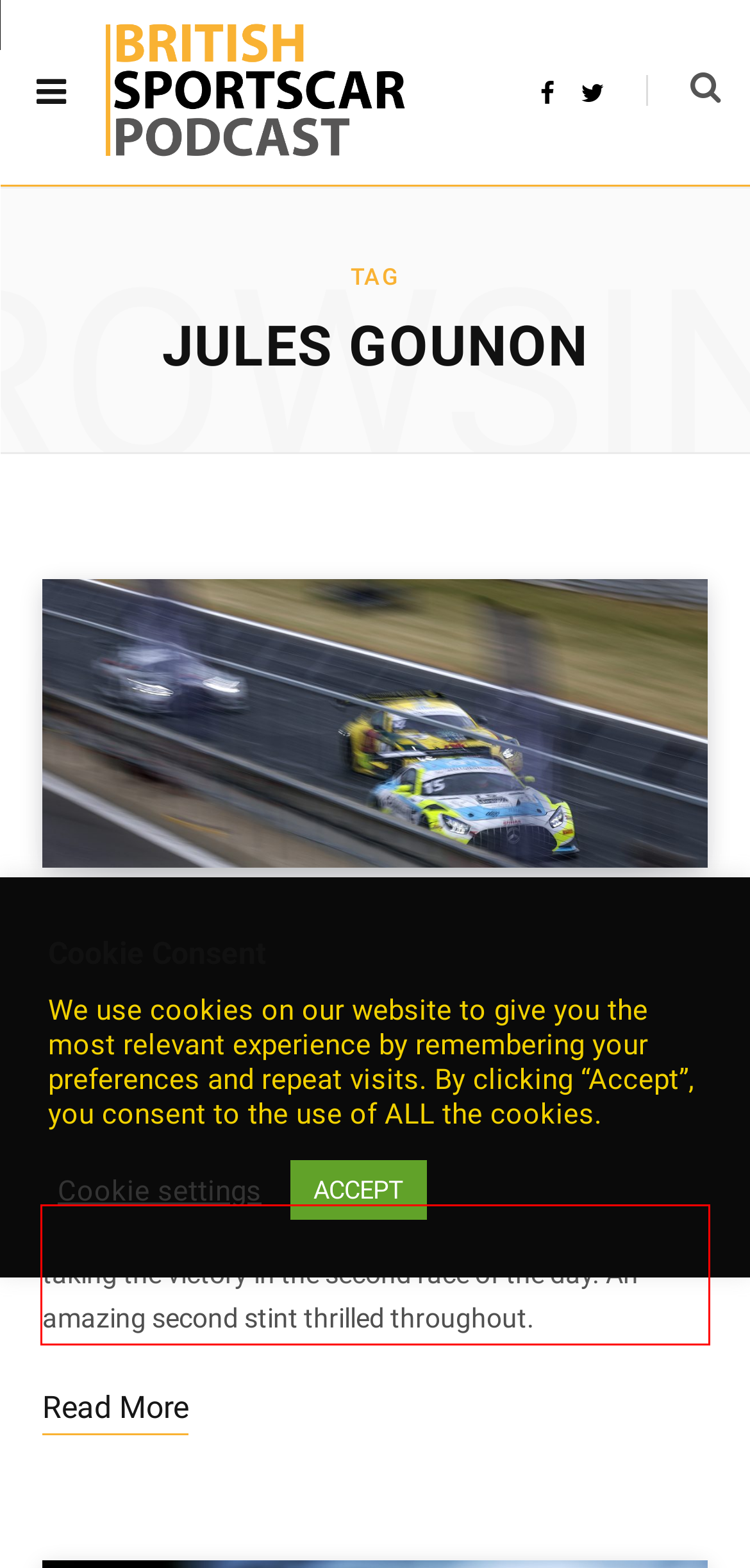You have a screenshot of a webpage with a red bounding box. Use OCR to generate the text contained within this red rectangle.

John Ferguson answered his critics at Snetterton, taking the victory in the second race of the day. An amazing second stint thrilled throughout.